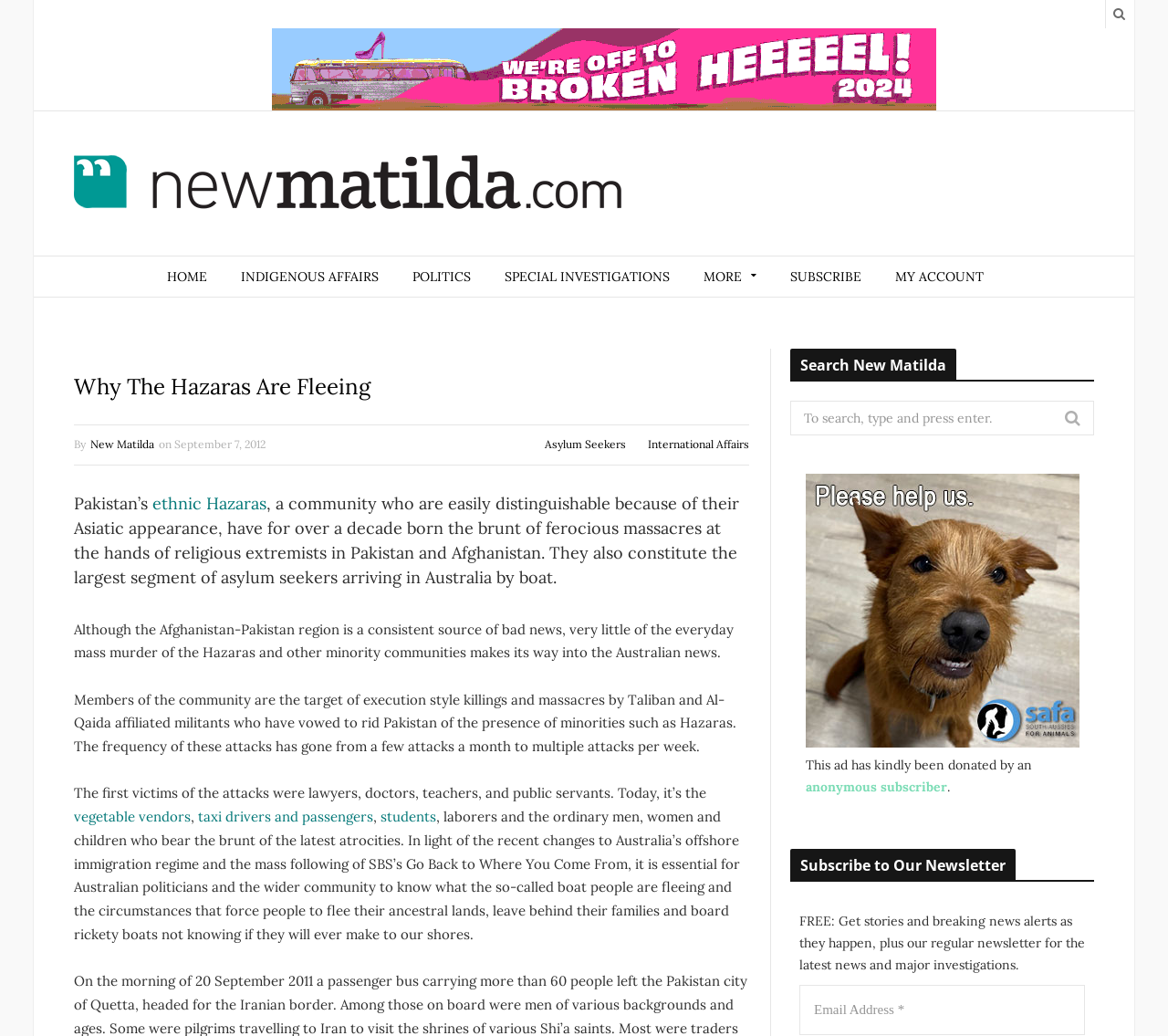What is the topic of the article?
Kindly answer the question with as much detail as you can.

I determined the answer by reading the text content of the webpage, which mentions 'Pakistan’s ethnic Hazaras' and their struggles, indicating that the article is about the Hazaras fleeing their homes.